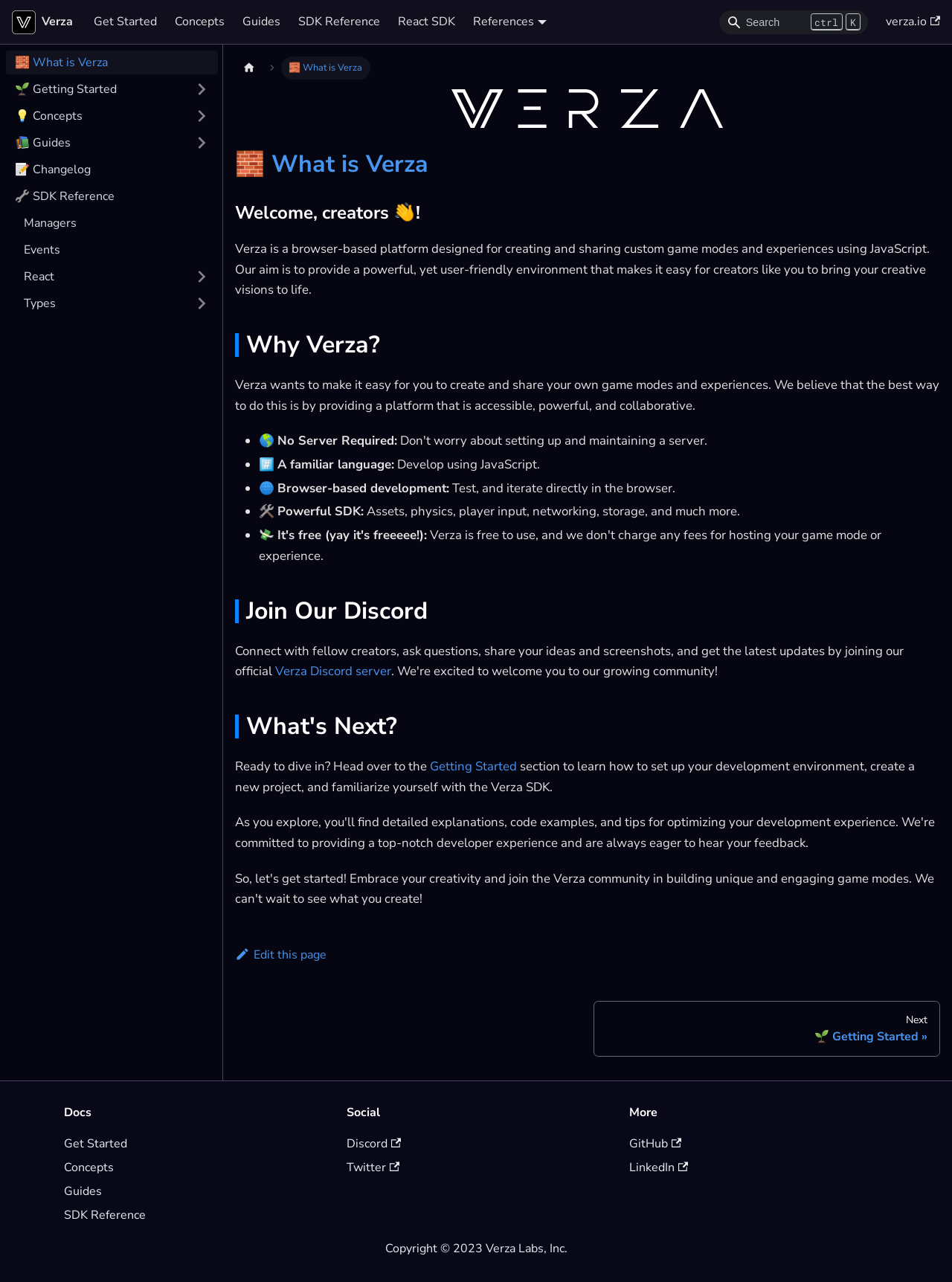What is the name of the platform?
Provide a detailed and extensive answer to the question.

The name of the platform can be found in the logo at the top left corner of the webpage, which is an image with the text 'Verza'.